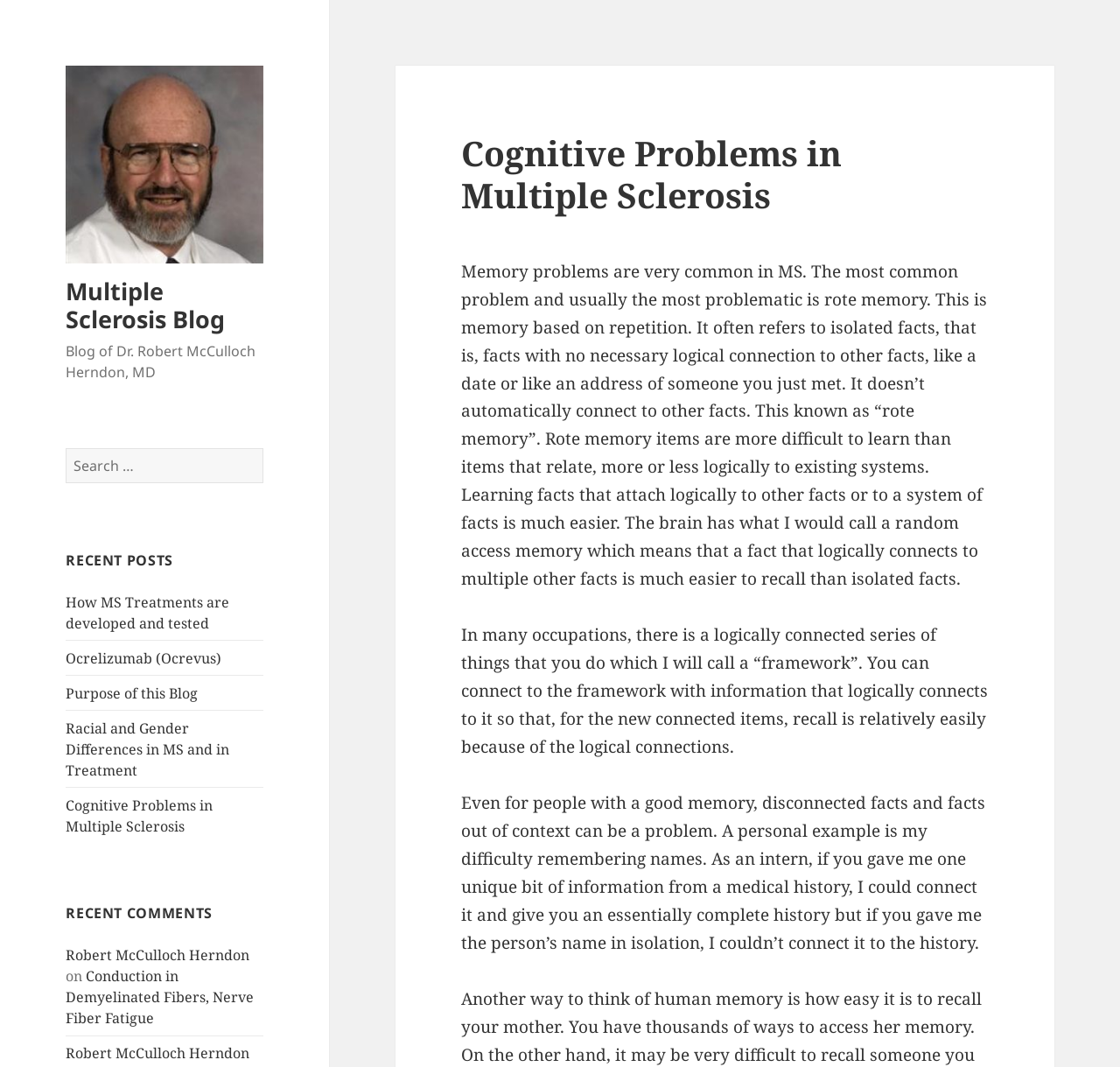Give a comprehensive overview of the webpage, including key elements.

This webpage is about cognitive problems in multiple sclerosis, specifically discussing memory issues. At the top, there is a logo and a link to the "Multiple Sclerosis Blog" on the left, accompanied by a search bar with a "Search" button on the right. Below the search bar, there is a heading "RECENT POSTS" followed by a list of links to recent blog posts, including the current article "Cognitive Problems in Multiple Sclerosis".

On the right side of the page, there is a header section with a heading "Cognitive Problems in Multiple Sclerosis" in a larger font. Below this heading, there are three paragraphs of text discussing memory problems in multiple sclerosis, including the concept of rote memory and how it differs from logically connected memory.

Further down the page, there is a section with a heading "RECENT COMMENTS" that lists links to recent comments, including the names of commenters and the titles of their comments.